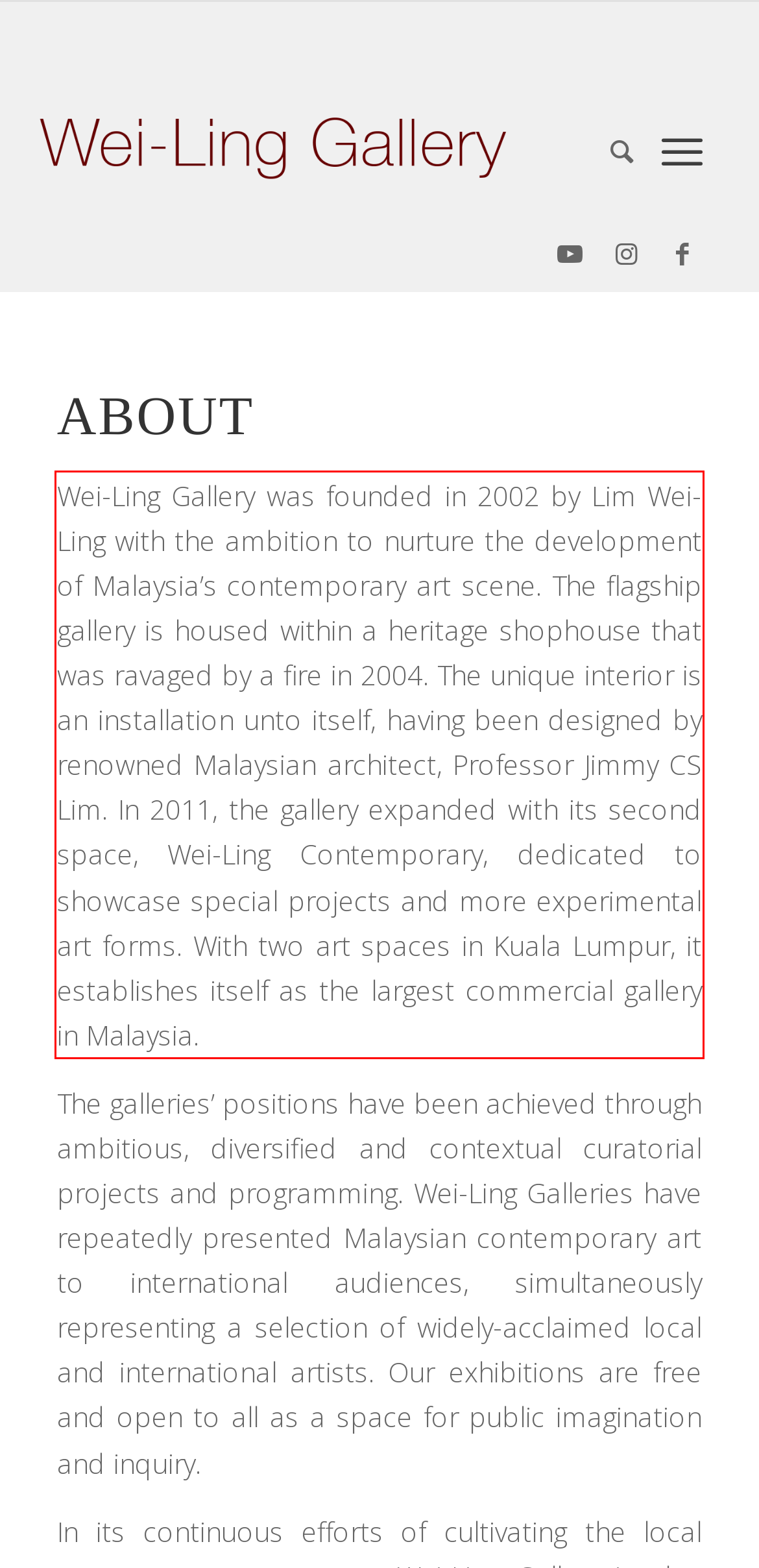You are presented with a webpage screenshot featuring a red bounding box. Perform OCR on the text inside the red bounding box and extract the content.

Wei-Ling Gallery was founded in 2002 by Lim Wei-Ling with the ambition to nurture the development of Malaysia’s contemporary art scene. The flagship gallery is housed within a heritage shophouse that was ravaged by a fire in 2004. The unique interior is an installation unto itself, having been designed by renowned Malaysian architect, Professor Jimmy CS Lim. In 2011, the gallery expanded with its second space, Wei-Ling Contemporary, dedicated to showcase special projects and more experimental art forms. With two art spaces in Kuala Lumpur, it establishes itself as the largest commercial gallery in Malaysia.